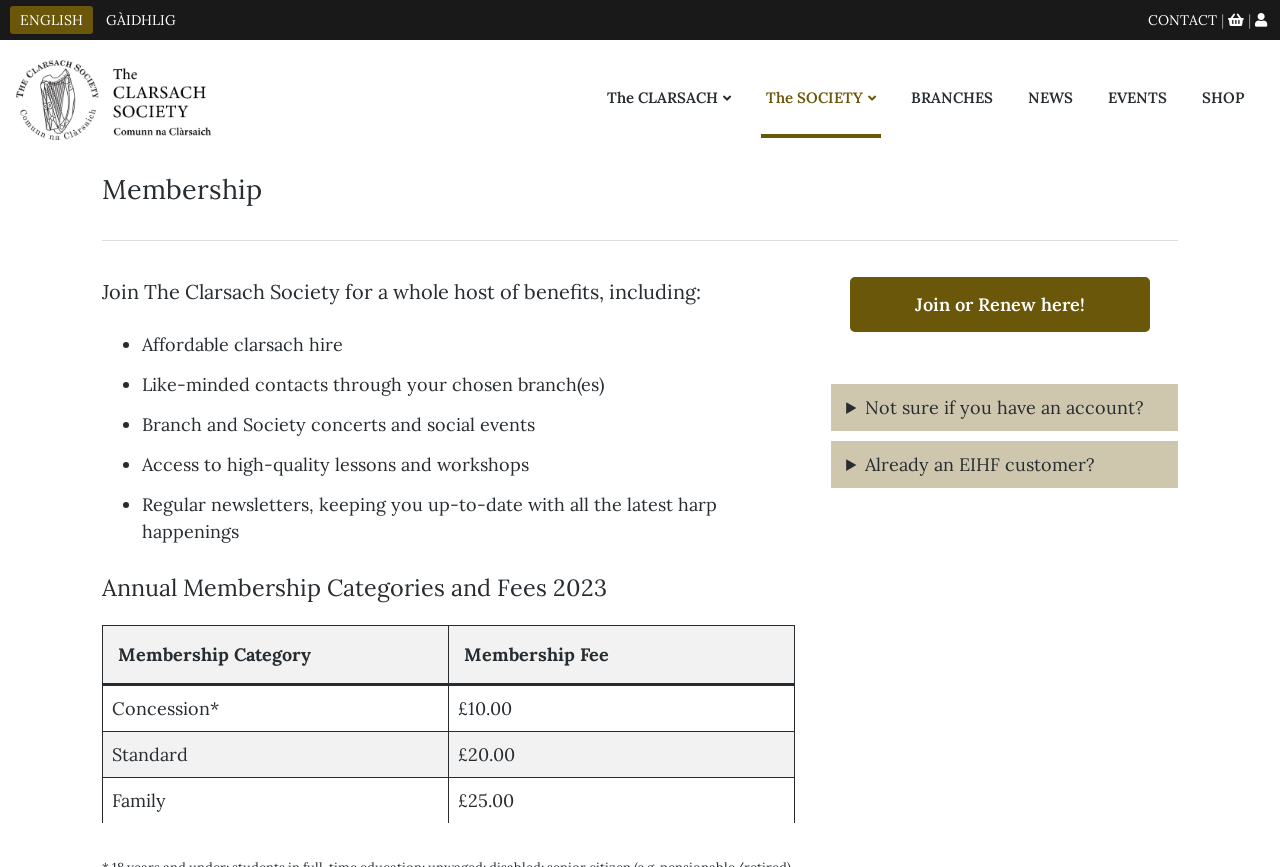Offer a detailed explanation of the webpage layout and contents.

The webpage is about the Clarsach Society, a membership-based organization for harp enthusiasts. At the top left corner, there are two language options, "ENGLISH" and "GÀIDHLIG", followed by a "CONTACT" link and a few social media icons. The society's logo, an image with the text "The Clarsach Society", is located at the top center of the page.

Below the logo, there are several navigation links, including "The CLARSACH", "The SOCIETY", "BRANCHES", "NEWS", "EVENTS", and "SHOP". These links are arranged horizontally across the page.

The main content of the page is divided into two sections. The first section, headed by "Membership", describes the benefits of joining the society, including affordable clarsach hire, like-minded contacts, branch and society concerts, access to high-quality lessons, and regular newsletters. These benefits are listed in bullet points.

The second section, headed by "Annual Membership Categories and Fees 2023", displays a table with three rows, each representing a different membership category: Concession, Standard, and Family. The table lists the membership fees for each category.

At the bottom of the page, there is a call-to-action link, "Join or Renew here!", and two expandable sections with additional information about membership and account details.